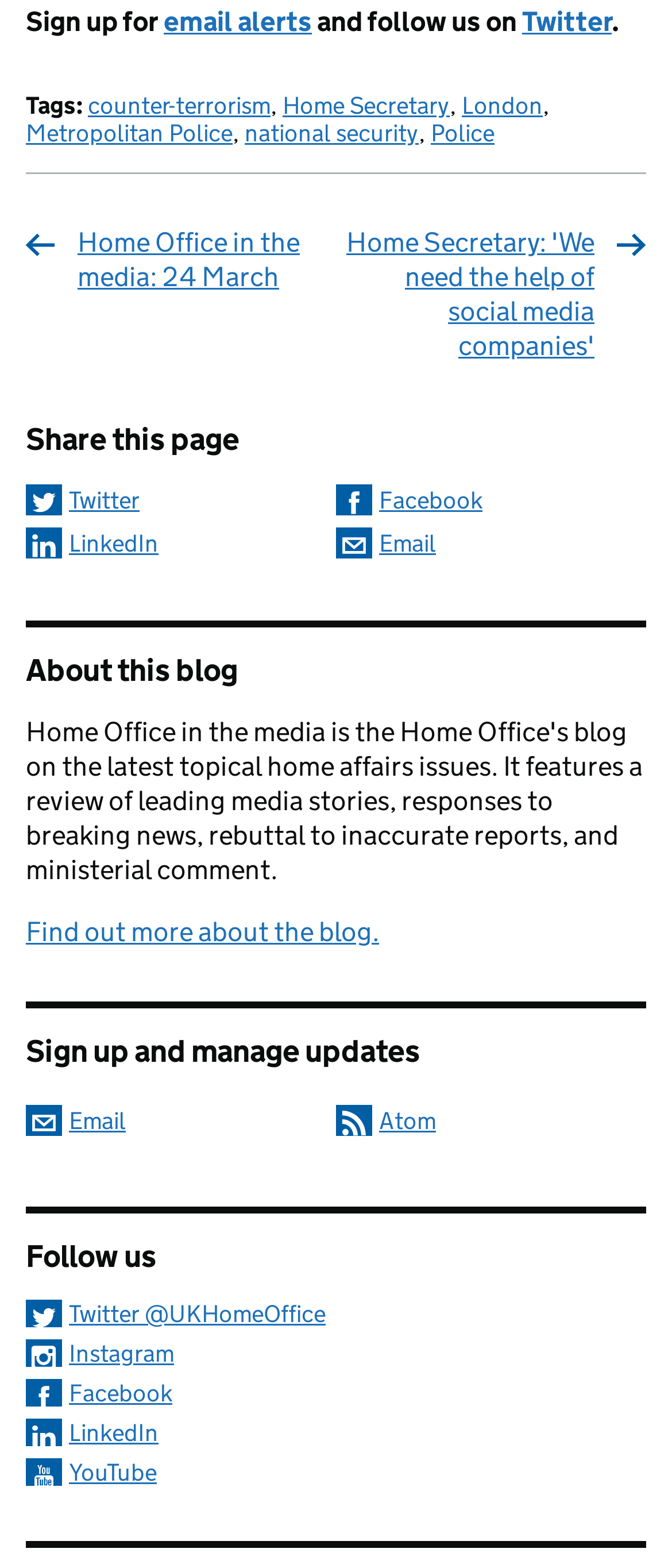How many links are available under 'Related content and links'?
Please give a detailed and elaborate explanation in response to the question.

Under the 'Related content and links' section, there are two links: 'About this blog' and 'Sign up and manage updates'.